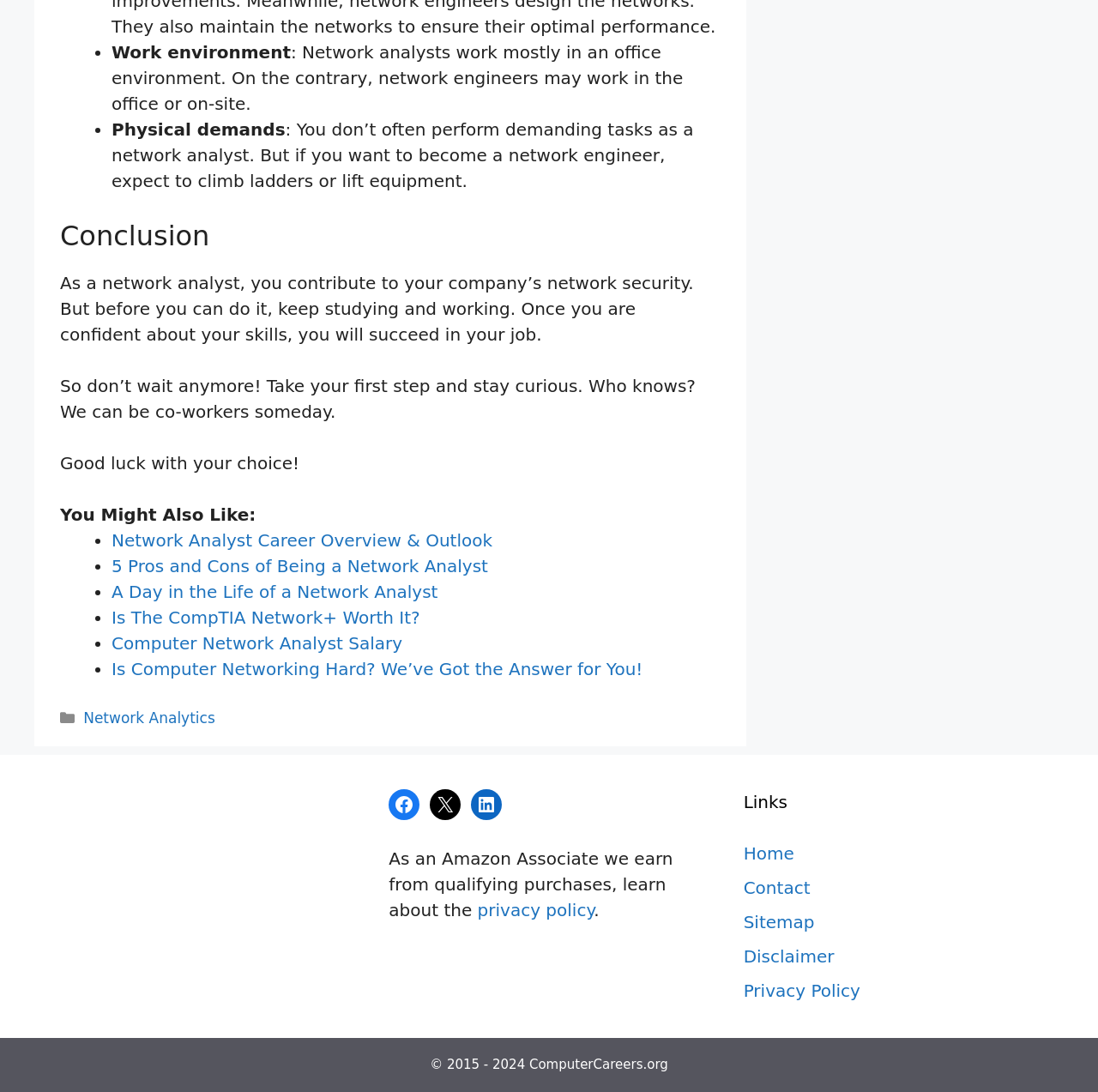Can you find the bounding box coordinates of the area I should click to execute the following instruction: "Go to 'Home'"?

[0.677, 0.772, 0.723, 0.791]